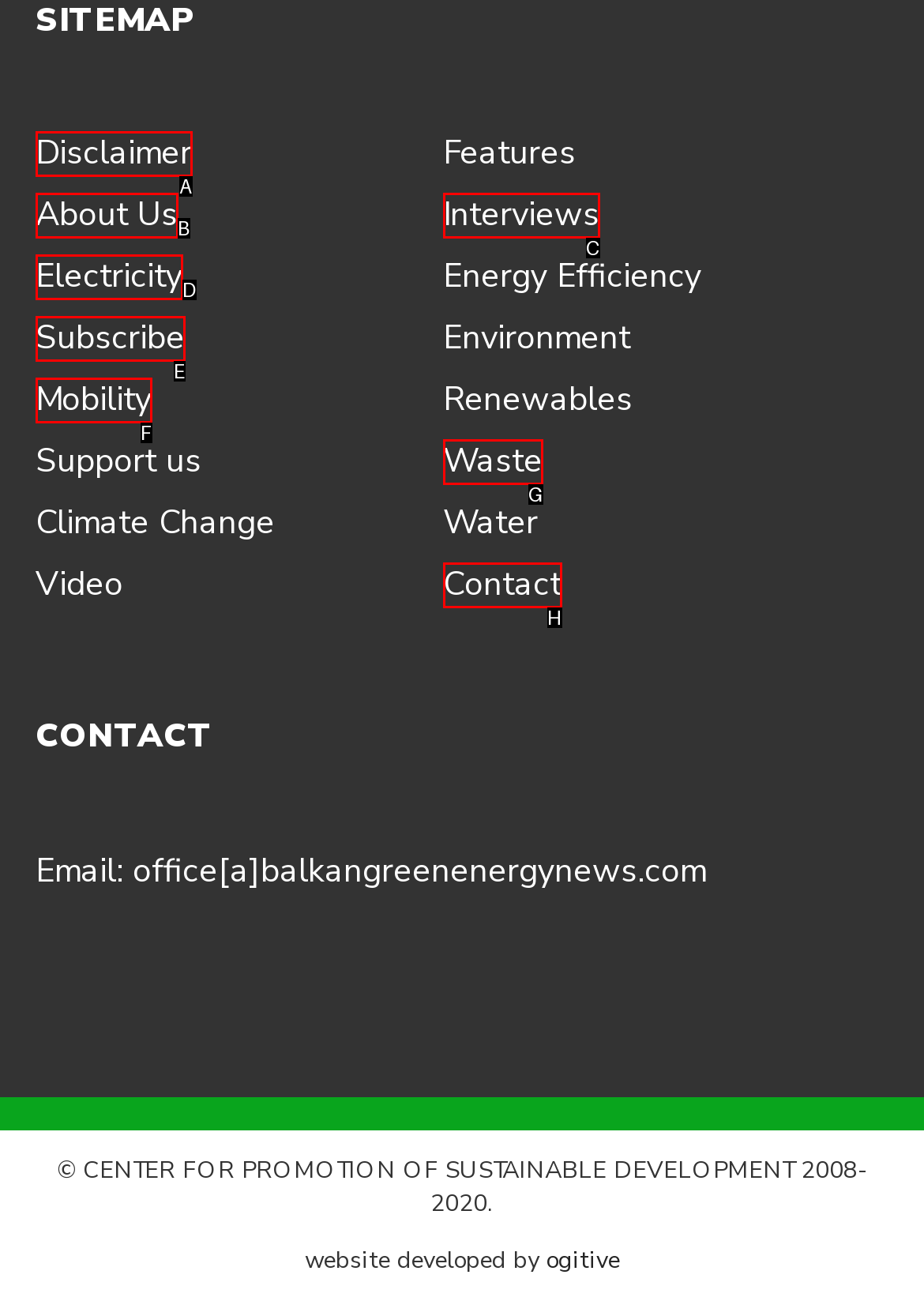Find the option that matches this description: Electricity
Provide the corresponding letter directly.

D